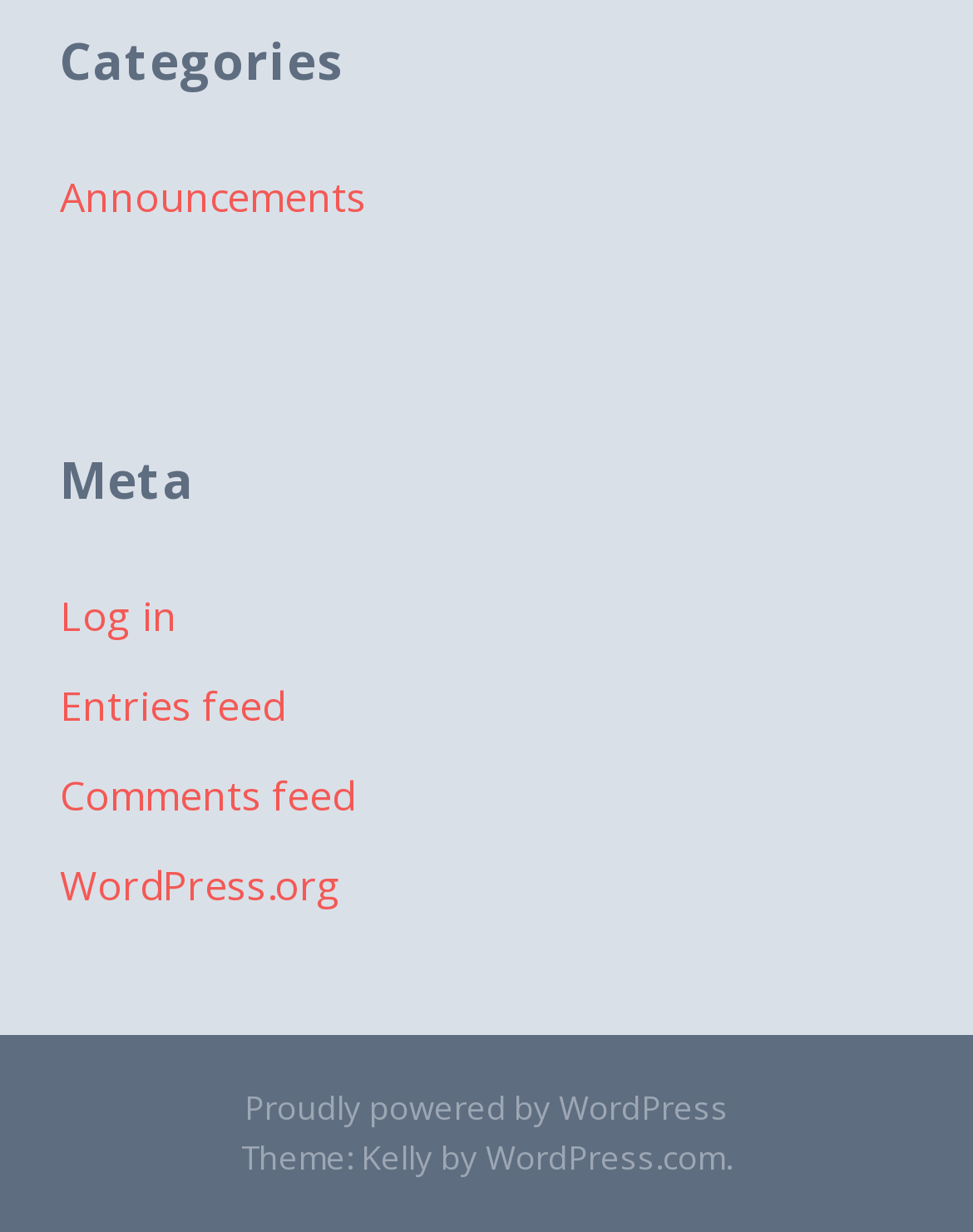Using the description "Comments feed", predict the bounding box of the relevant HTML element.

[0.062, 0.623, 0.364, 0.668]